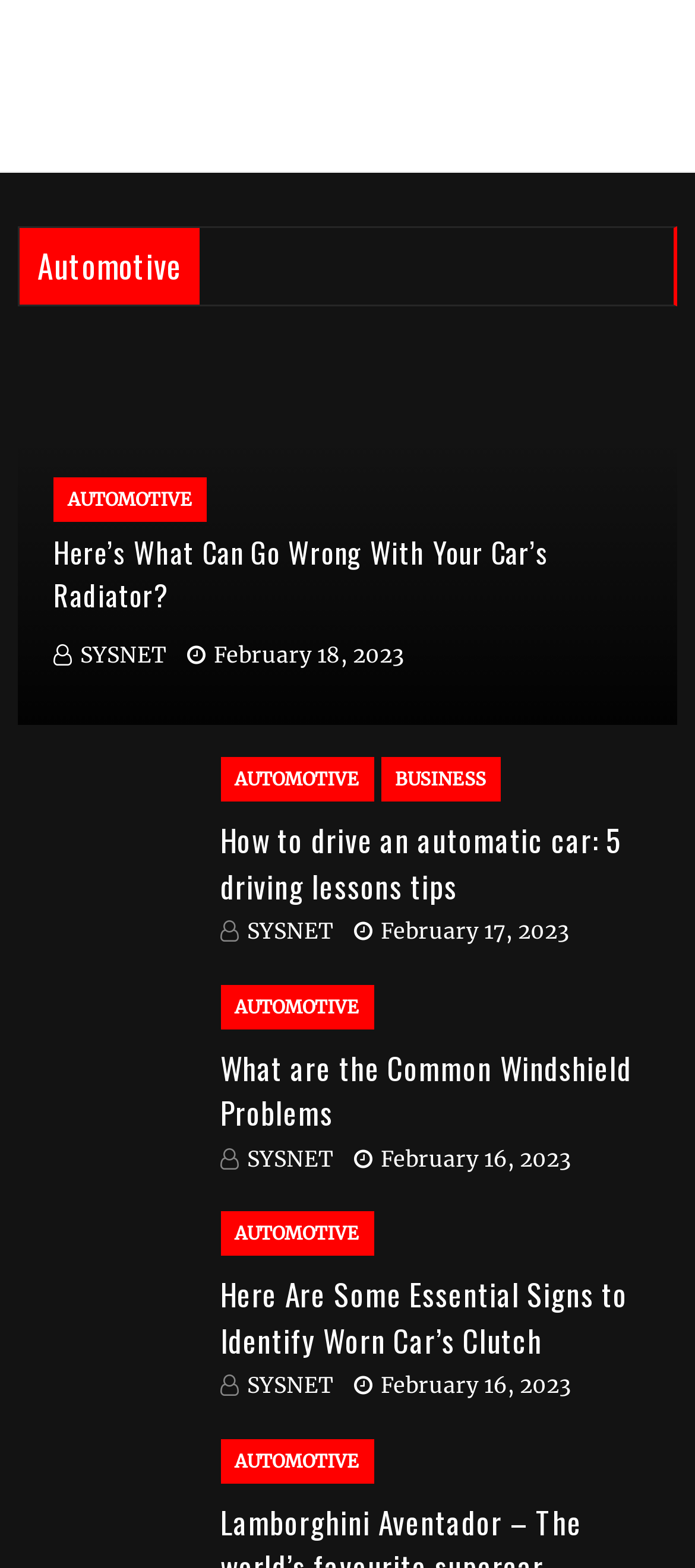Please find the bounding box for the following UI element description. Provide the coordinates in (top-left x, top-left y, bottom-right x, bottom-right y) format, with values between 0 and 1: | Privacy Policy

None